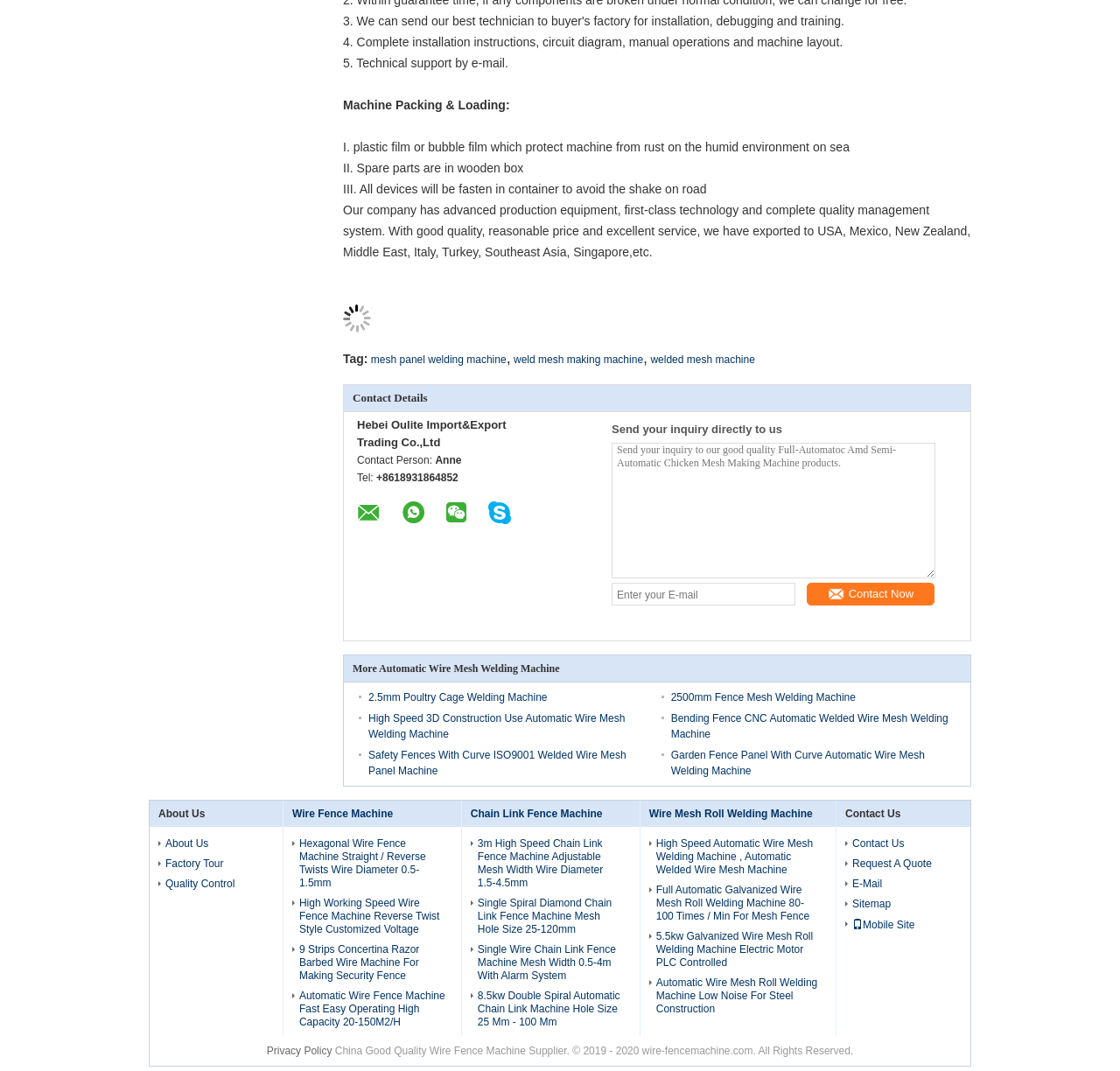Provide the bounding box coordinates for the specified HTML element described in this description: "weld mesh making machine". The coordinates should be four float numbers ranging from 0 to 1, in the format [left, top, right, bottom].

[0.459, 0.33, 0.574, 0.342]